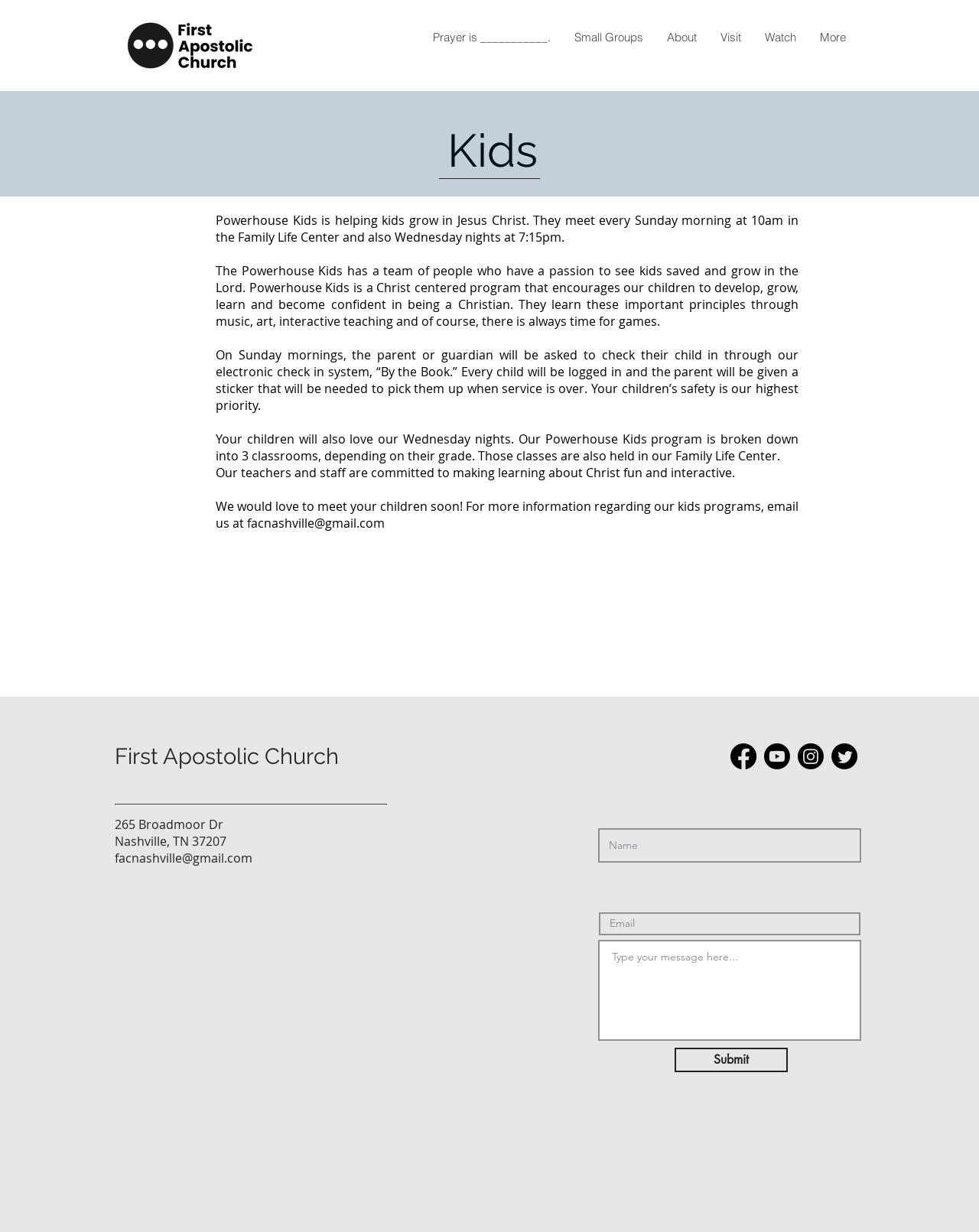Select the bounding box coordinates of the element I need to click to carry out the following instruction: "Enter your email address".

[0.612, 0.741, 0.879, 0.759]